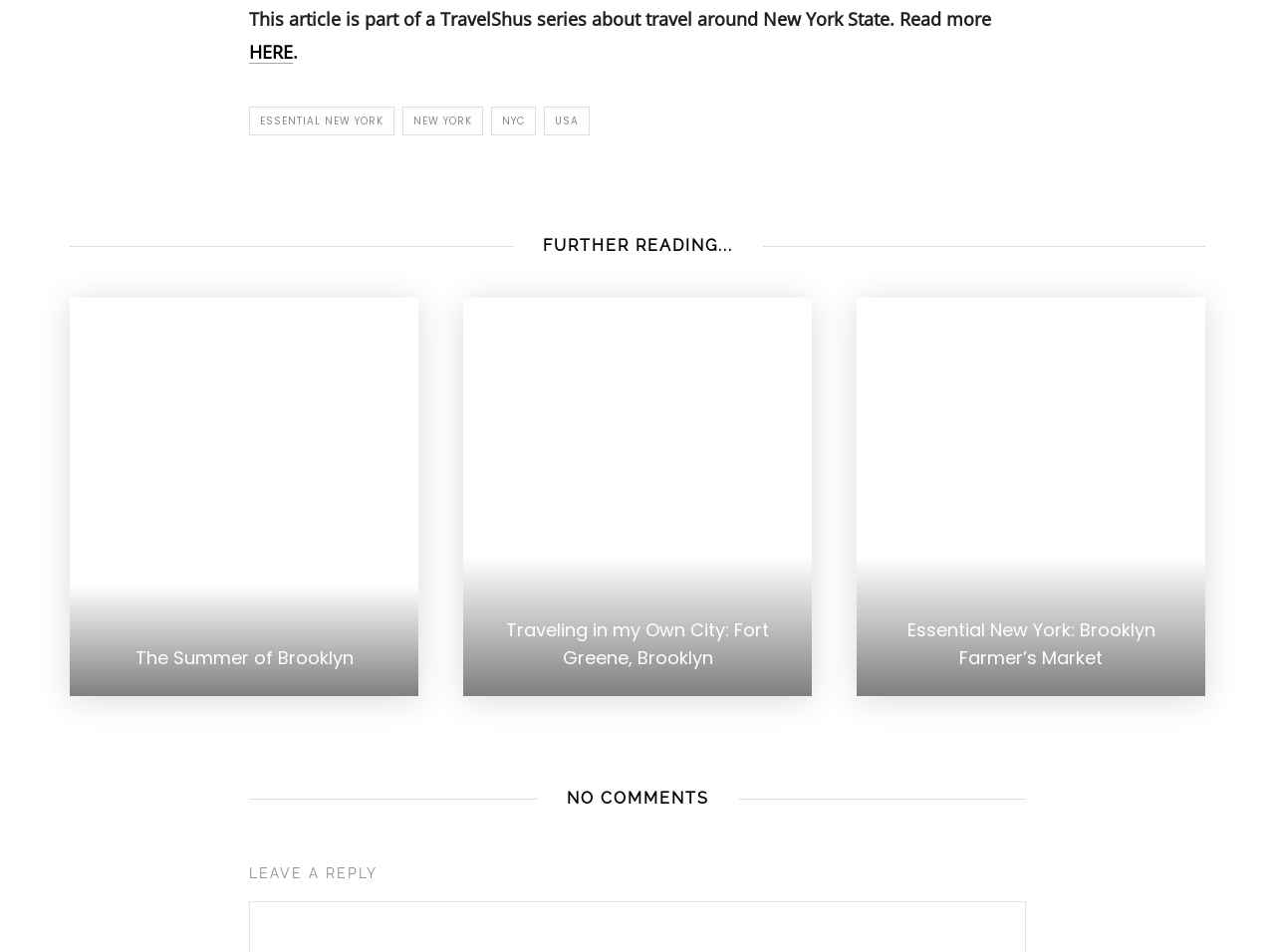Given the element description essential new york, specify the bounding box coordinates of the corresponding UI element in the format (top-left x, top-left y, bottom-right x, bottom-right y). All values must be between 0 and 1.

[0.195, 0.112, 0.309, 0.142]